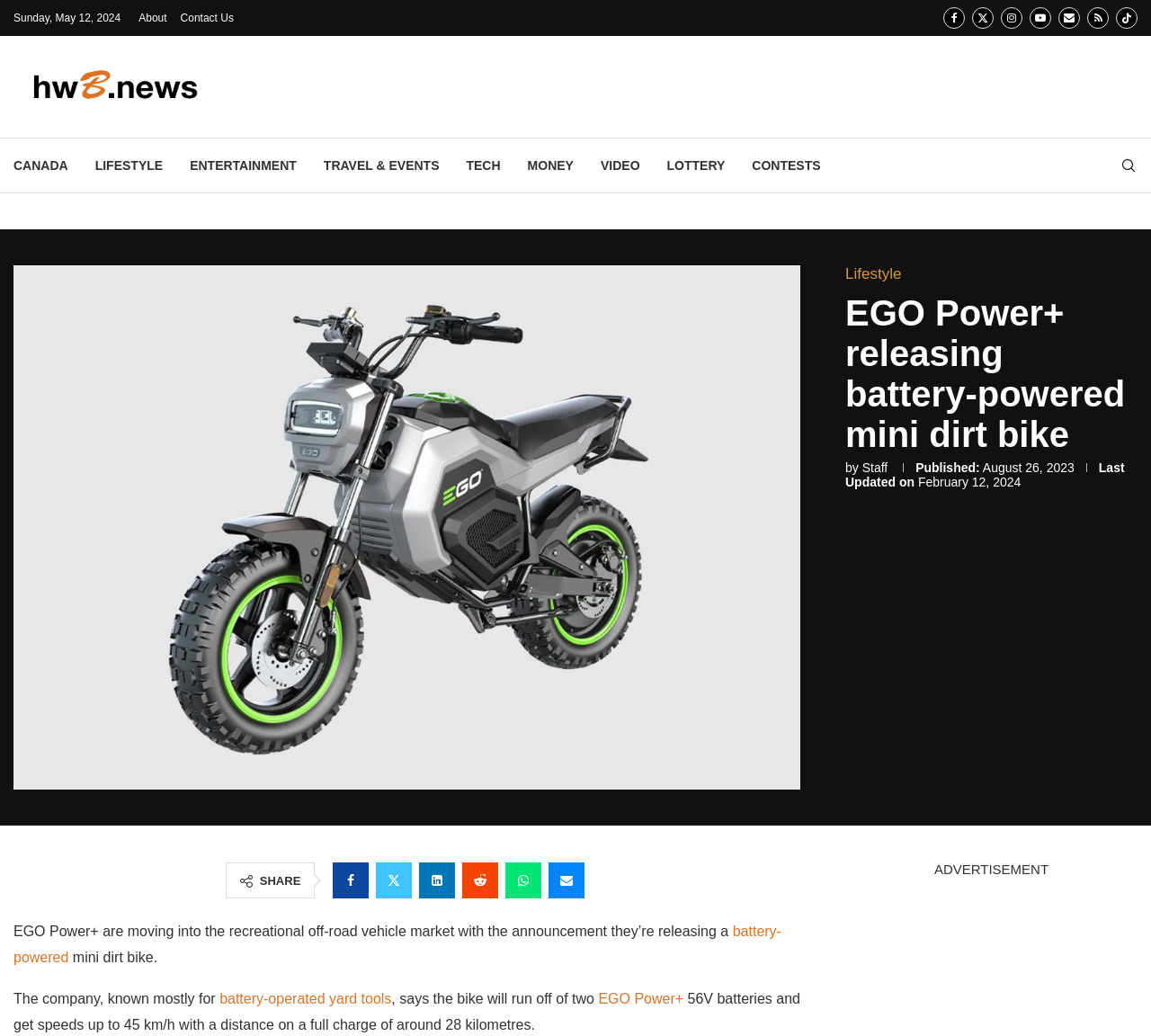Can you show the bounding box coordinates of the region to click on to complete the task described in the instruction: "Visit Facebook page"?

[0.82, 0.007, 0.838, 0.028]